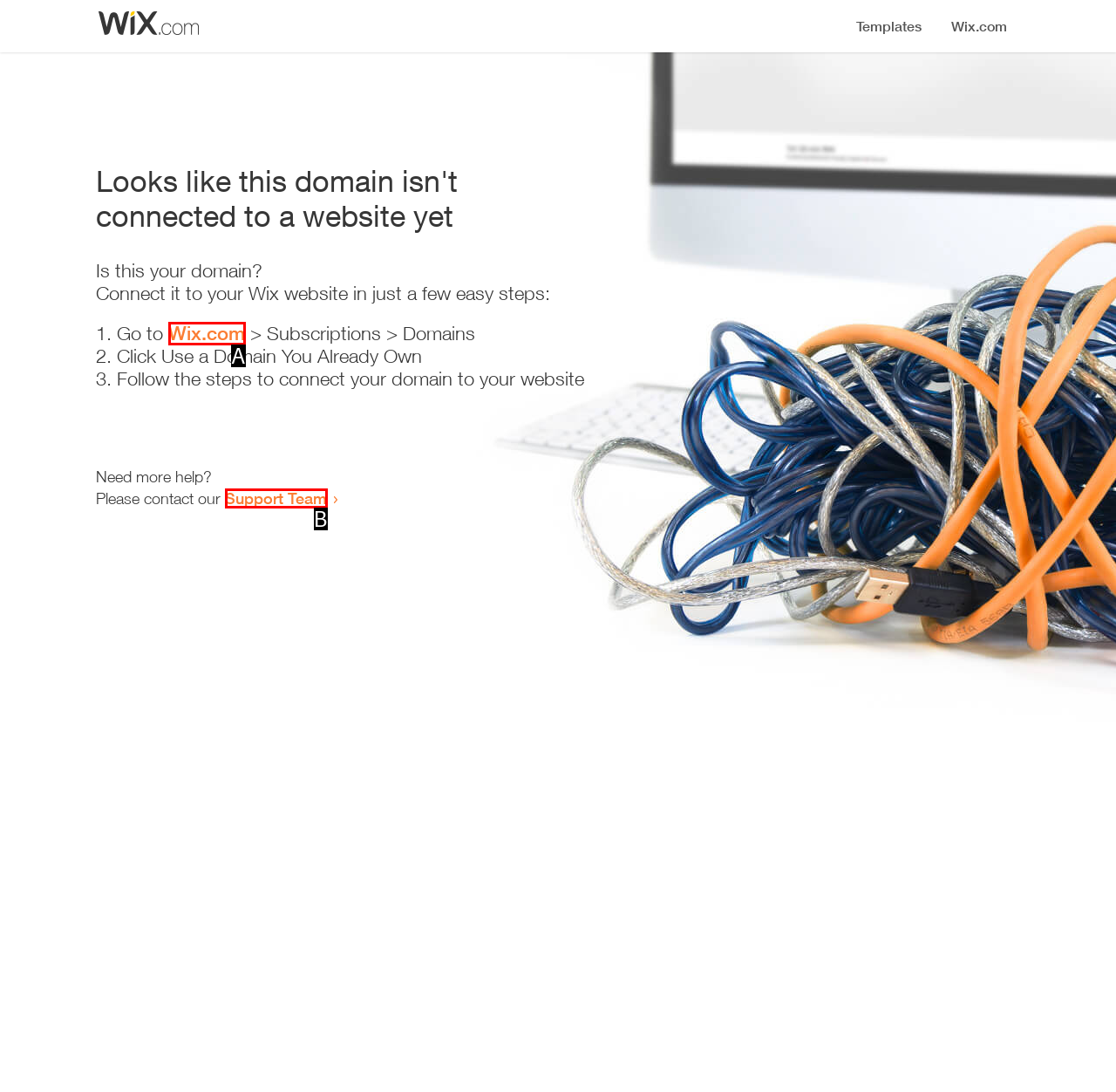Given the description: Support Team, determine the corresponding lettered UI element.
Answer with the letter of the selected option.

B